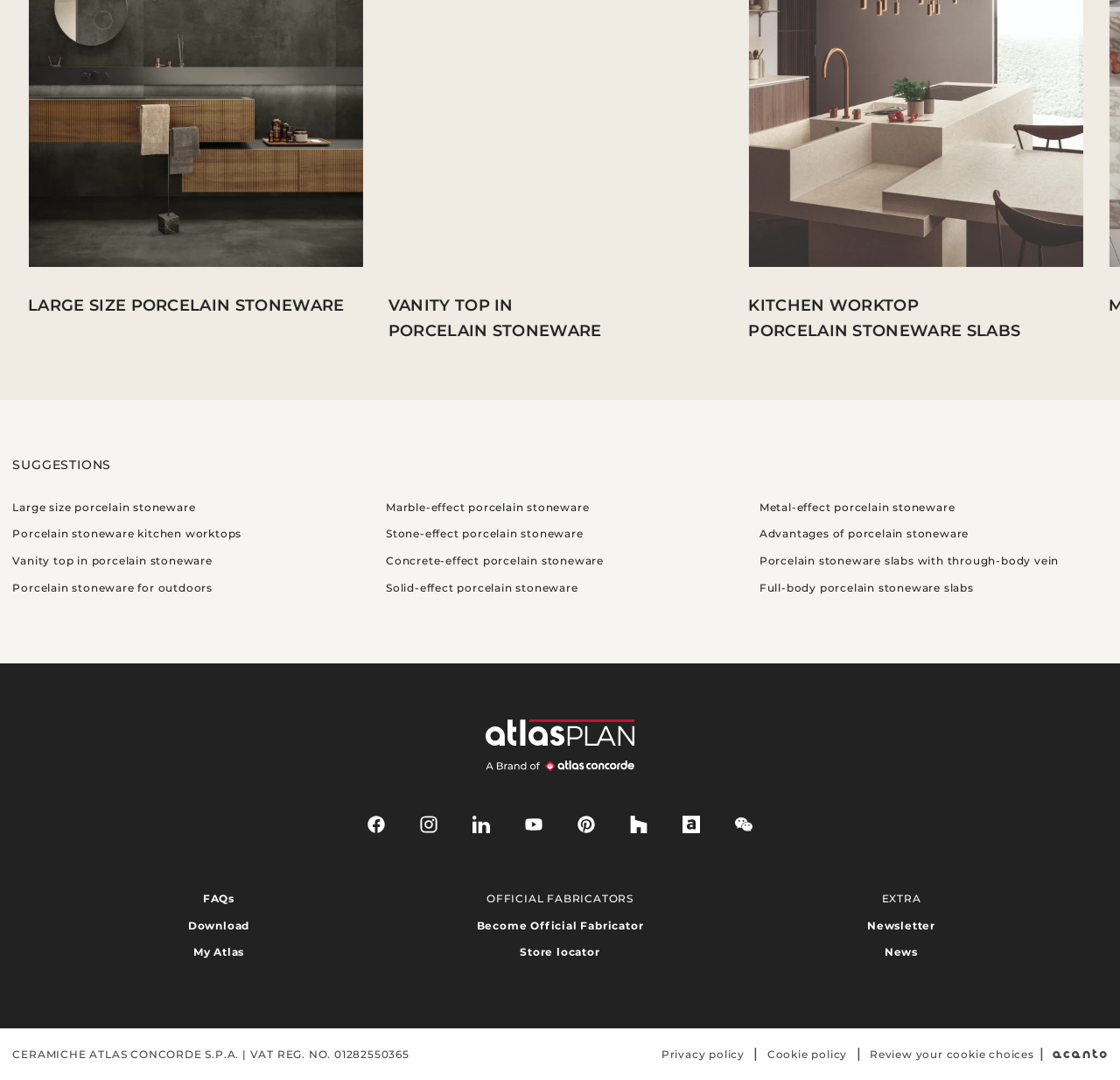What social media platforms are linked on this webpage?
Please give a detailed and thorough answer to the question, covering all relevant points.

The webpage contains a section with links to various social media platforms, including Facebook, Instagram, LinkedIn, YouTube, Pinterest, Houzz, and Archiproducts, indicating that the company has a presence on these platforms.